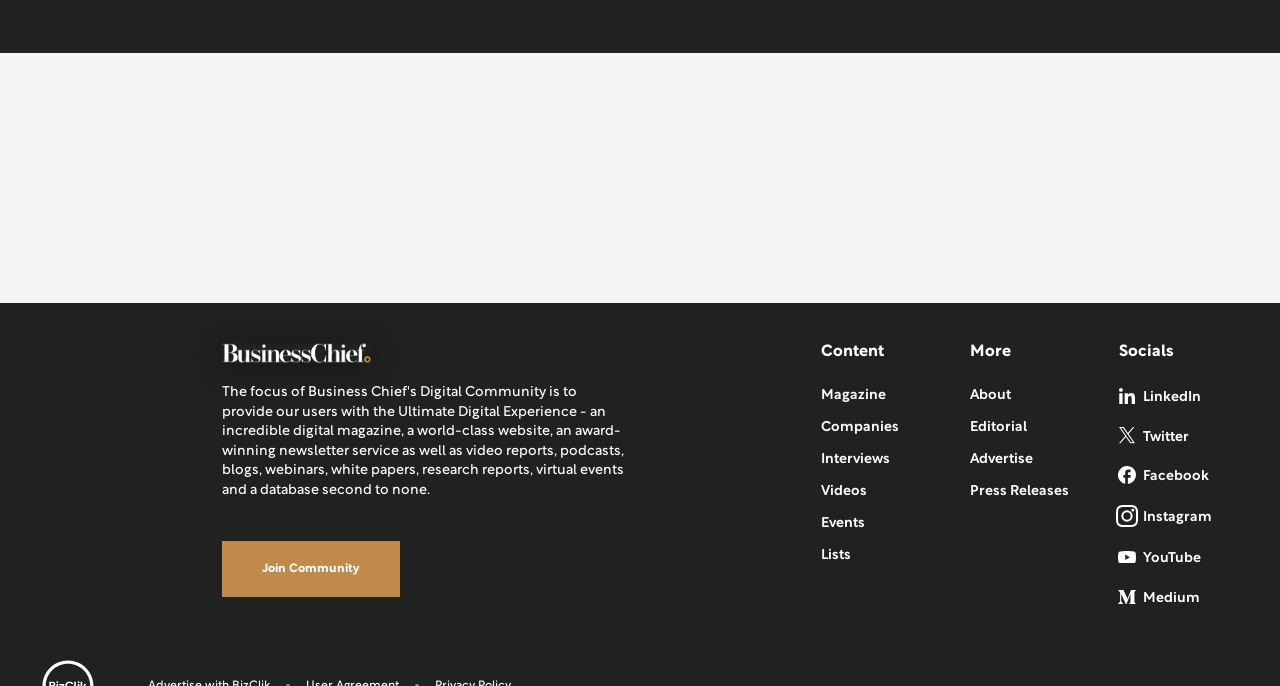What is the logo of the publication?
Use the image to answer the question with a single word or phrase.

Publication Logo